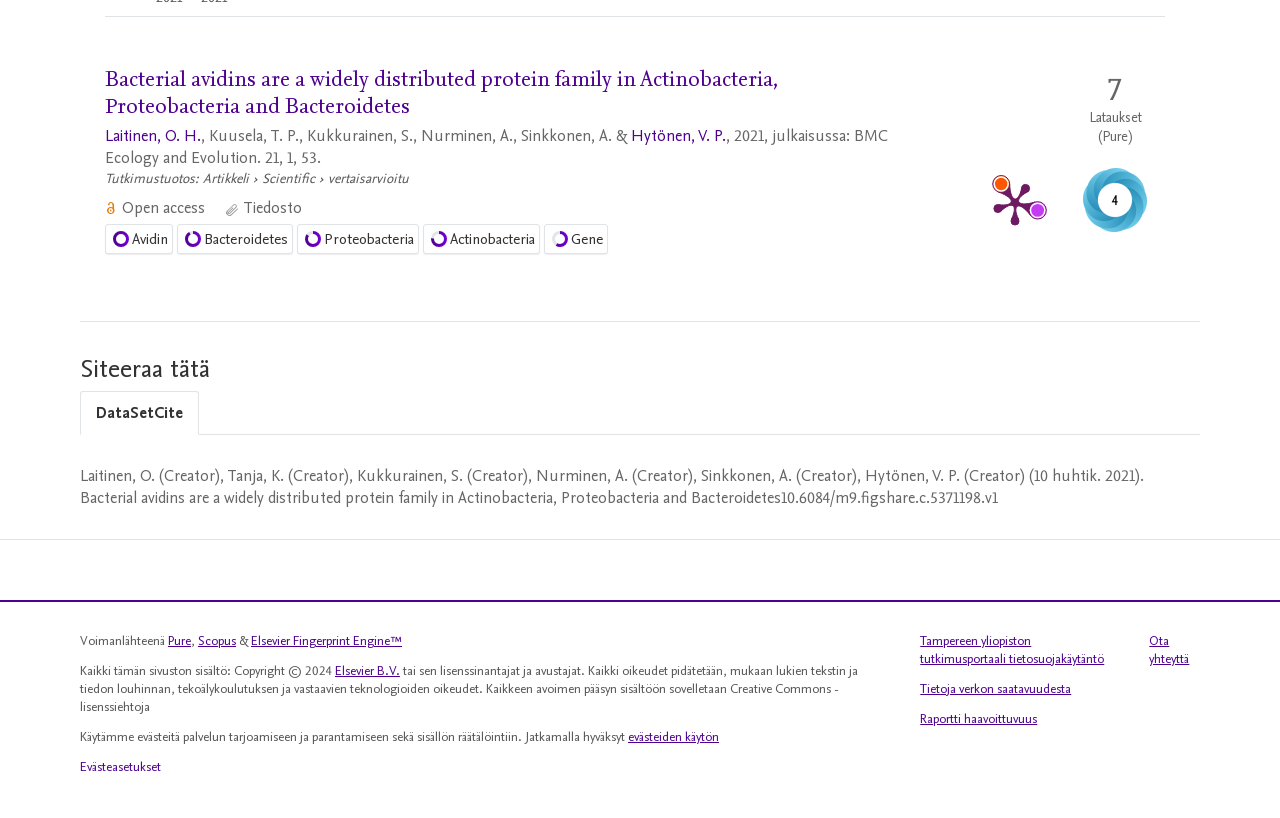Show the bounding box coordinates of the element that should be clicked to complete the task: "Select the 'Actinobacteria 76%' menu item".

[0.33, 0.274, 0.422, 0.311]